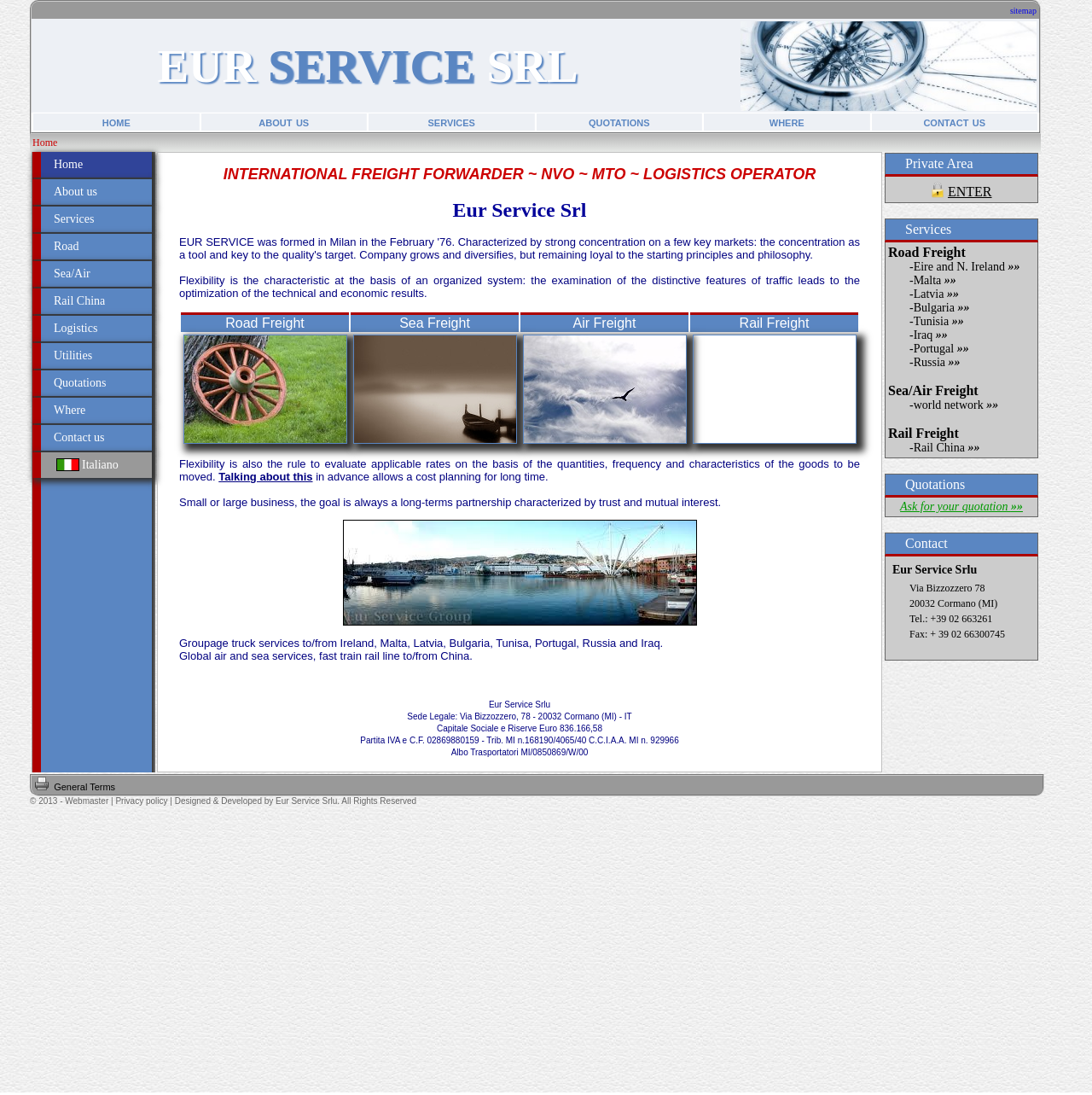Identify the bounding box coordinates for the UI element described as follows: Eire and N. Ireland »». Use the format (top-left x, top-left y, bottom-right x, bottom-right y) and ensure all values are floating point numbers between 0 and 1.

[0.836, 0.238, 0.934, 0.249]